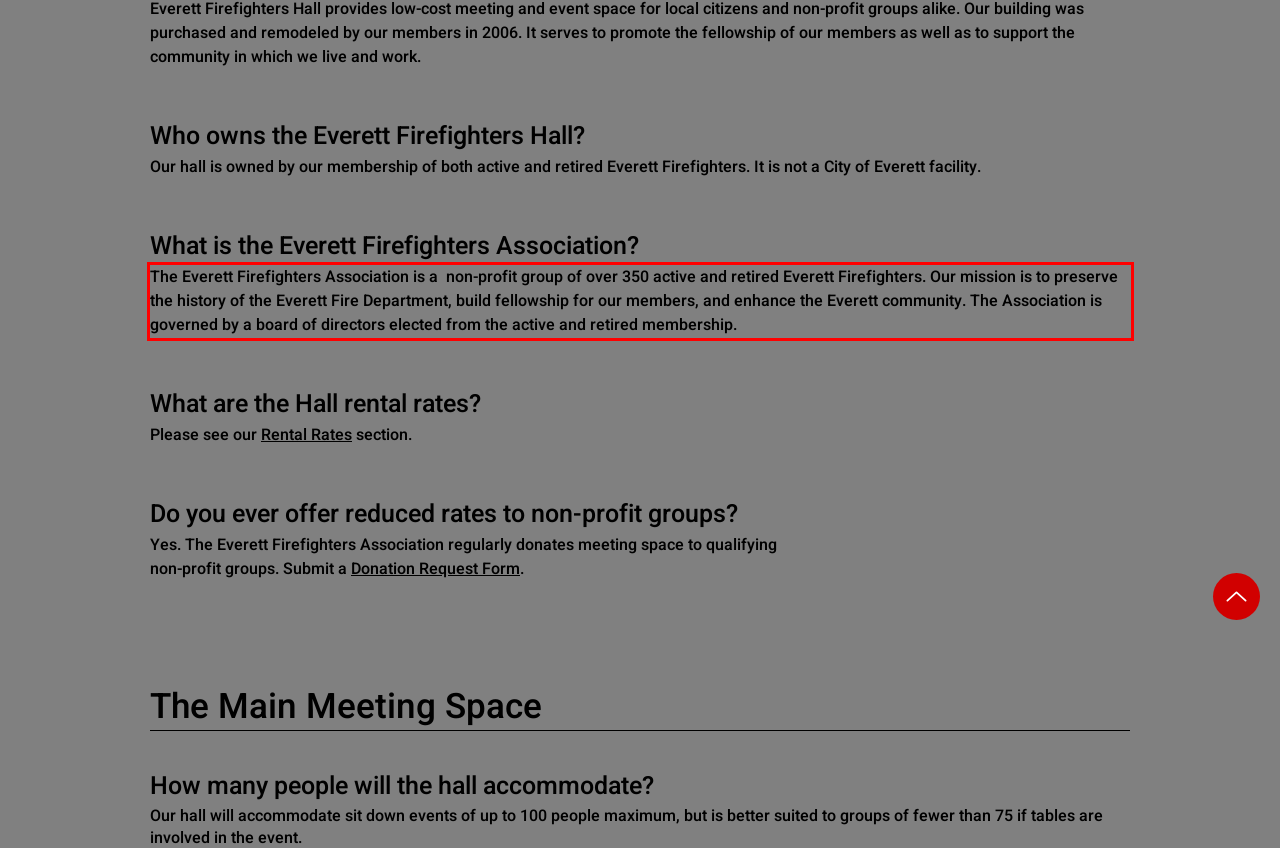Please perform OCR on the text within the red rectangle in the webpage screenshot and return the text content.

The Everett Firefighters Association is a non-profit group of over 350 active and retired Everett Firefighters. Our mission is to preserve the history of the Everett Fire Department, build fellowship for our members, and enhance the Everett community. The Association is governed by a board of directors elected from the active and retired membership.